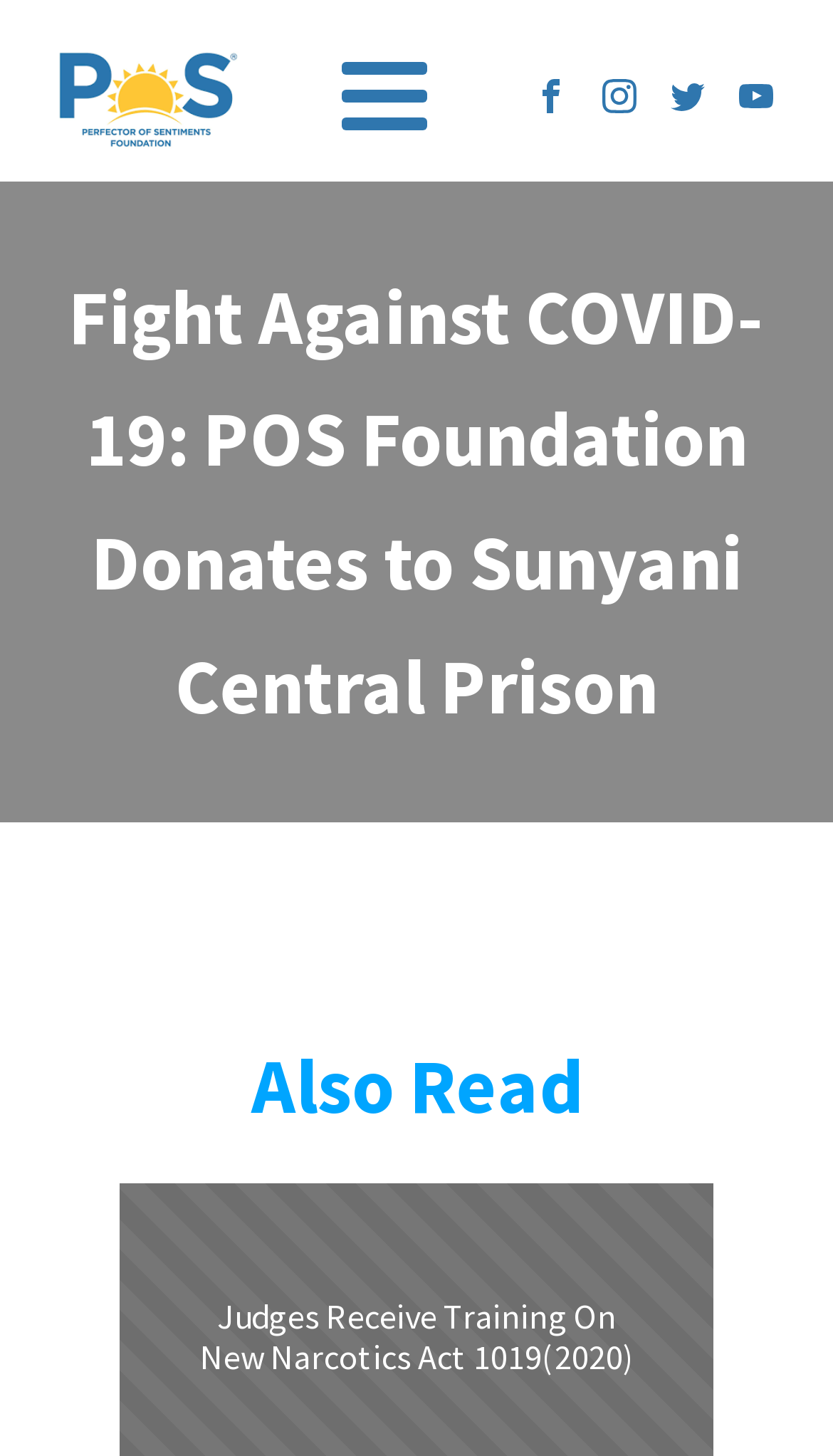Using the element description: "Visit our YouTube channel", determine the bounding box coordinates. The coordinates should be in the format [left, top, right, bottom], with values between 0 and 1.

[0.867, 0.043, 0.949, 0.089]